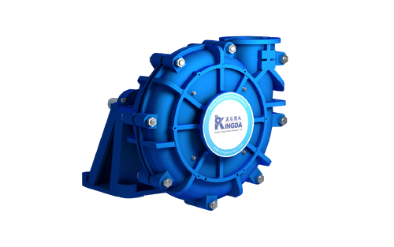Please answer the following question using a single word or phrase: 
What is enhanced by the advanced technology in the pump?

maintenance convenience